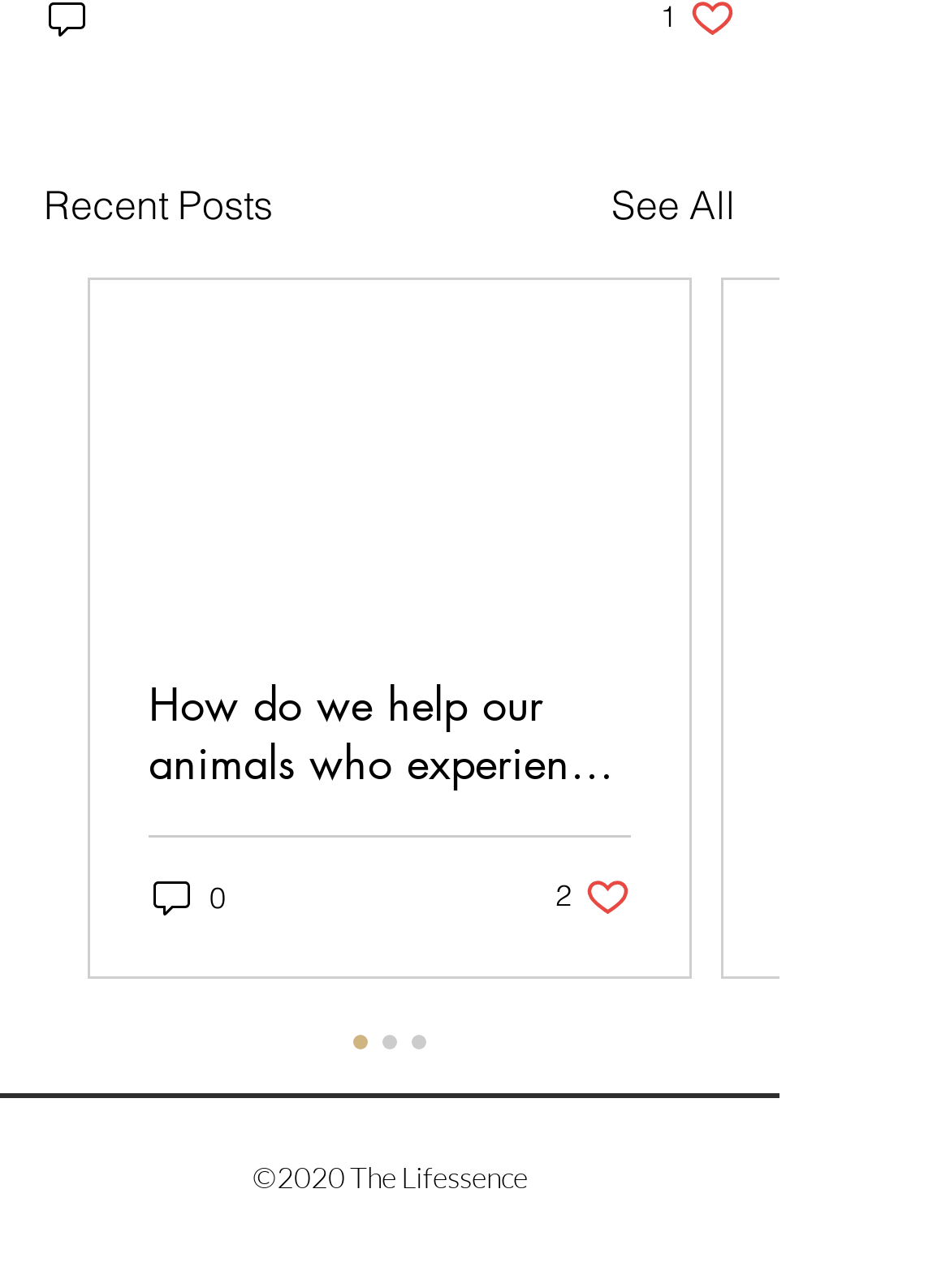Provide your answer to the question using just one word or phrase: How many likes does the first post have?

2